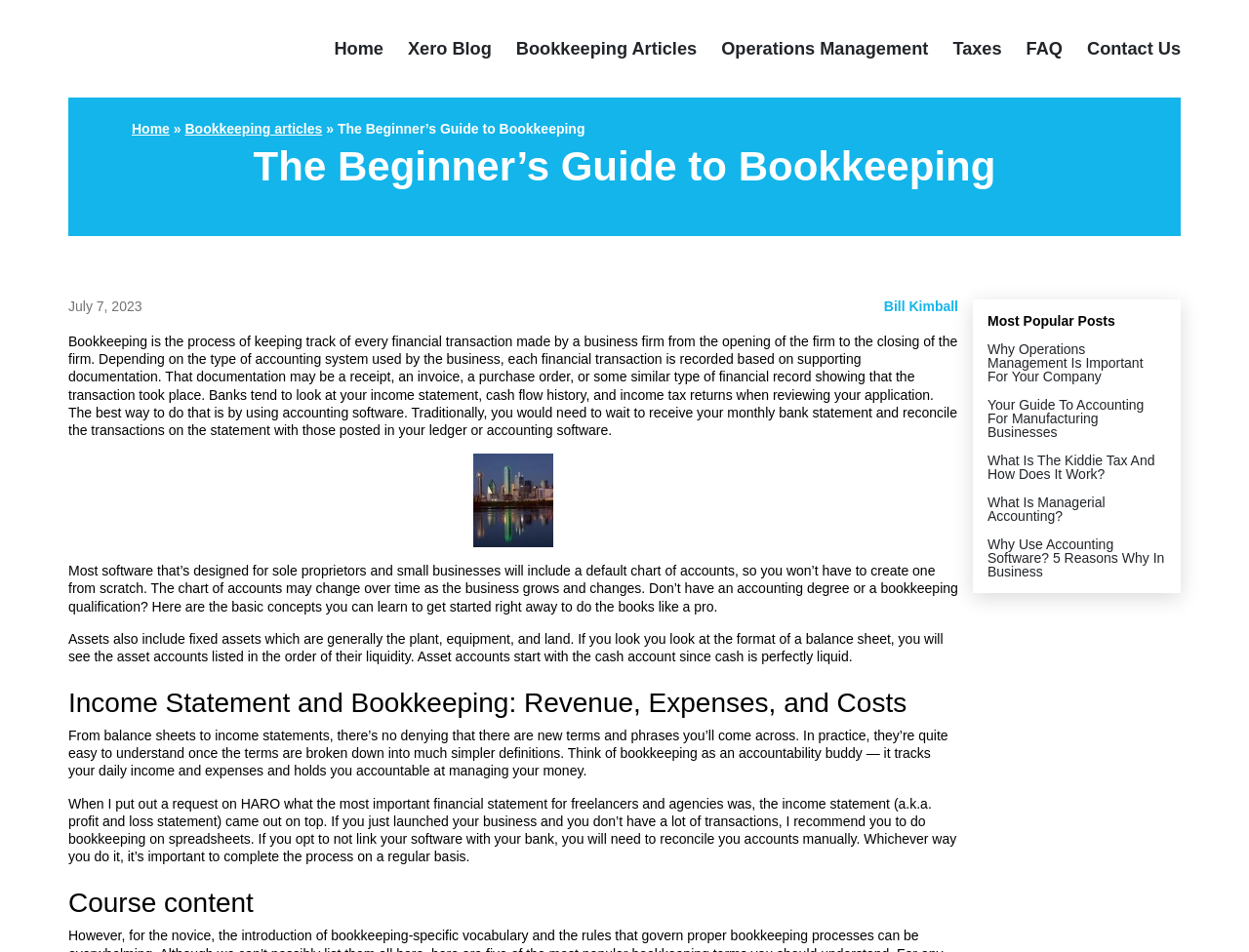What is the process of keeping track of every financial transaction?
Based on the image, answer the question with as much detail as possible.

Based on the webpage content, bookkeeping is defined as the process of keeping track of every financial transaction made by a business firm from the opening of the firm to the closing of the firm. This is stated in the paragraph that starts with 'Bookkeeping is the process of keeping track of every financial transaction...'.